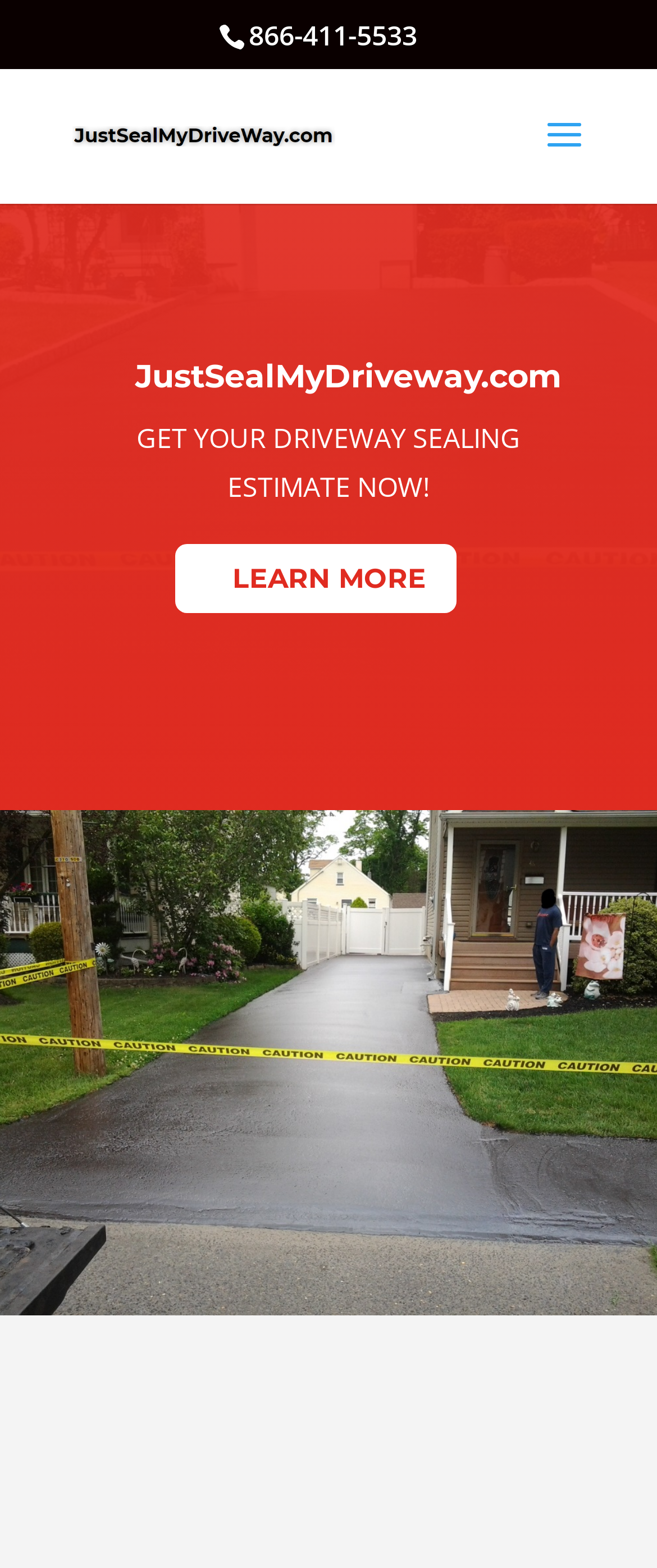Bounding box coordinates are specified in the format (top-left x, top-left y, bottom-right x, bottom-right y). All values are floating point numbers bounded between 0 and 1. Please provide the bounding box coordinate of the region this sentence describes: Learn More

[0.267, 0.347, 0.695, 0.391]